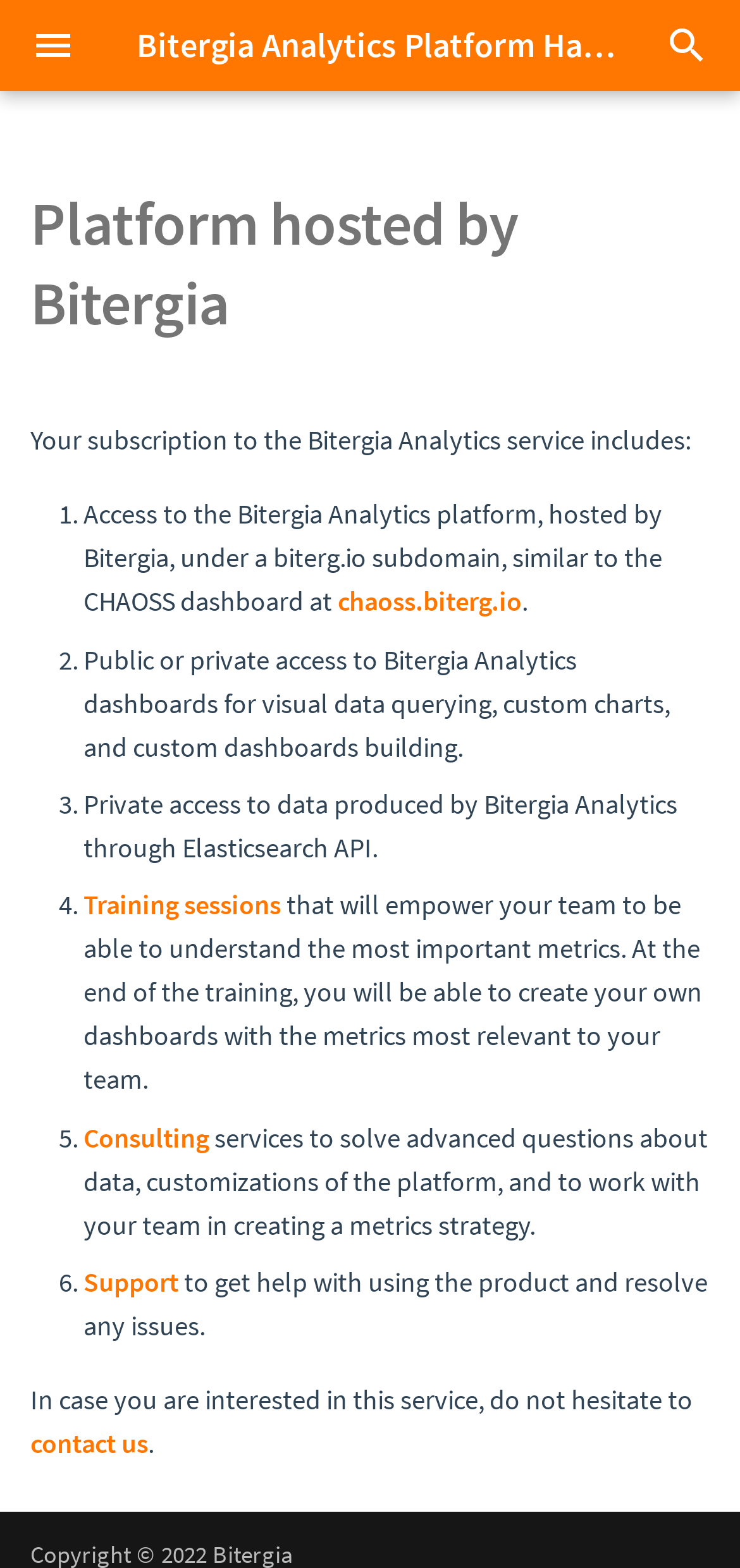Identify the bounding box coordinates for the region to click in order to carry out this instruction: "Learn about Bitergia Analytics Platform in less than 2 minutes". Provide the coordinates using four float numbers between 0 and 1, formatted as [left, top, right, bottom].

[0.0, 0.135, 0.621, 0.223]